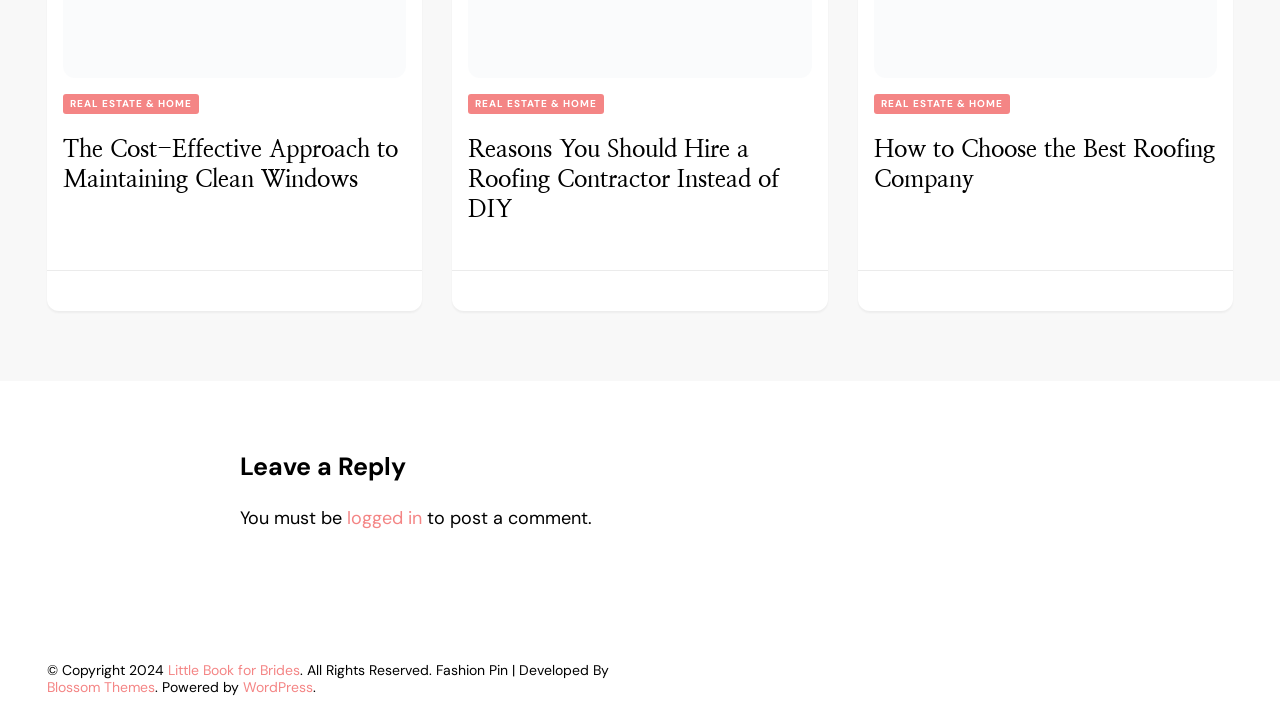Please provide a comprehensive response to the question below by analyzing the image: 
What is the platform used to power this webpage?

The webpage has a footer section with copyright information. In this section, it is written 'Powered by WordPress'. This indicates that the platform used to power this webpage is WordPress.